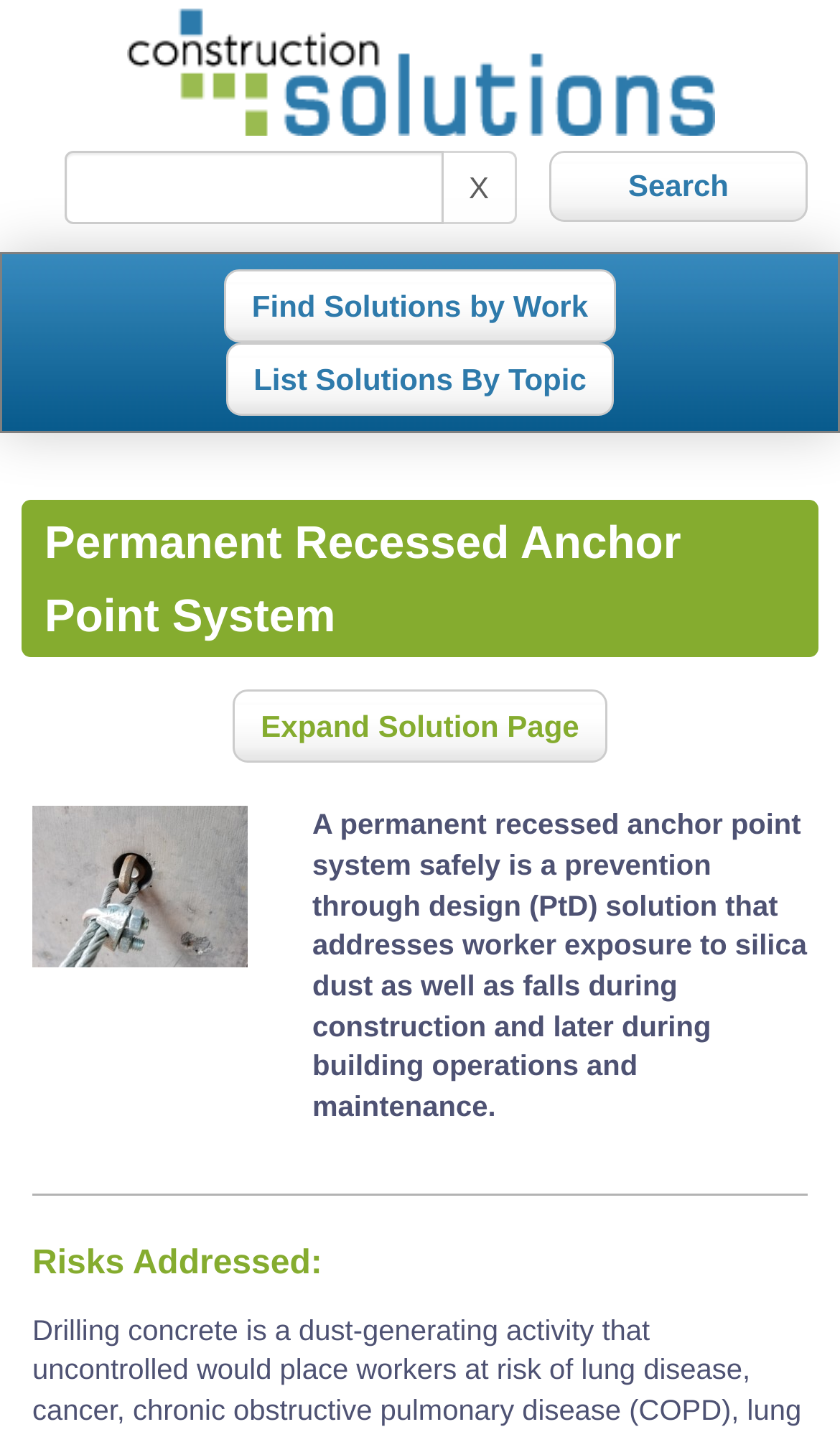What is the orientation of the separator?
Using the visual information, reply with a single word or short phrase.

Horizontal